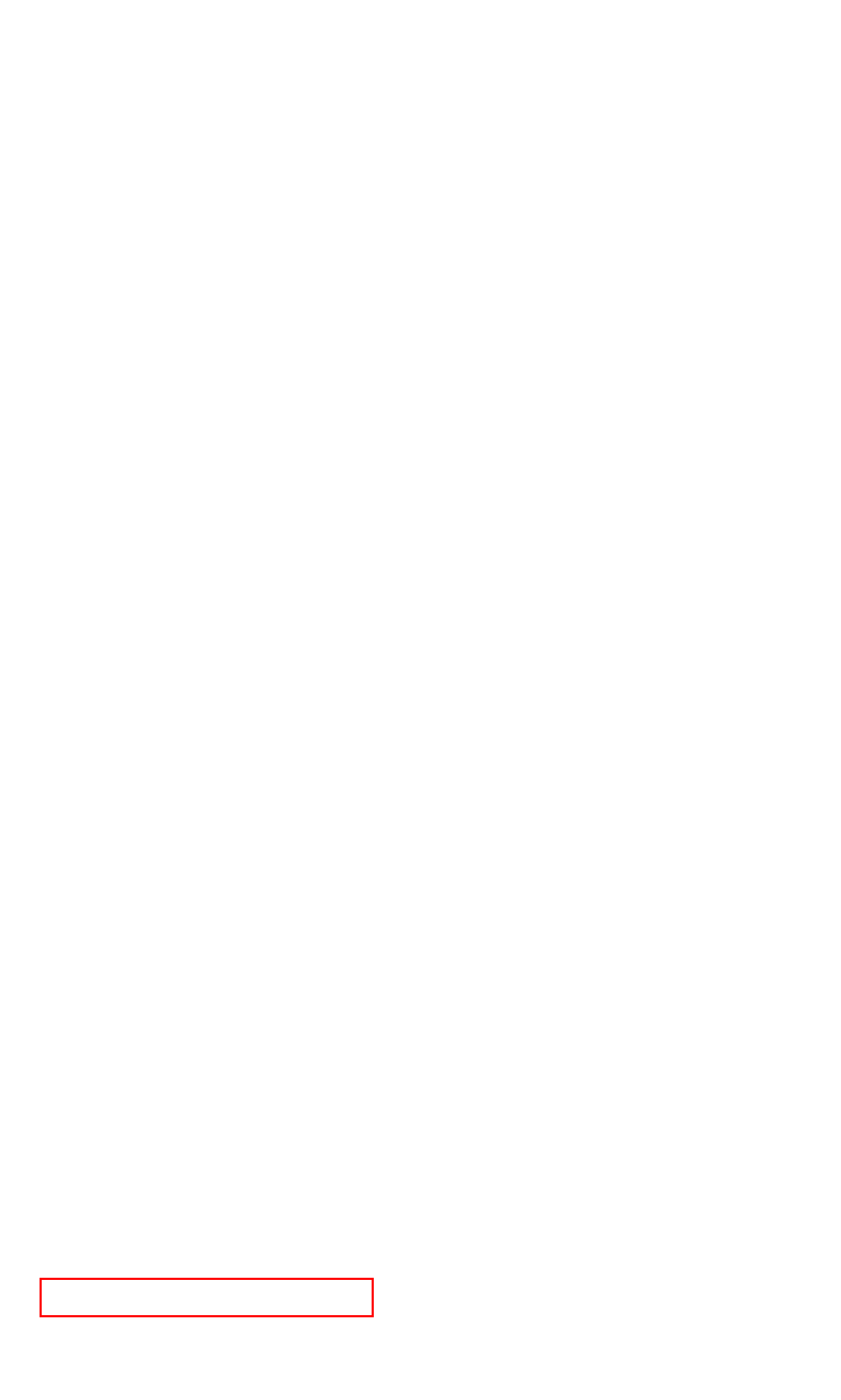With the provided screenshot showing a webpage and a red bounding box, determine which webpage description best fits the new page that appears after clicking the element inside the red box. Here are the options:
A. Culinary travel guides – Agaveny – News sur la nutrition et le voyage
B. Kulinarische Reiseführer – Agaveny – News sur la nutrition et le voyage
C. Guide di viaggio culinarie – Agaveny – News sur la nutrition et le voyage
D. Culinary stories and cultures – Agaveny – News sur la nutrition et le voyage
E. Dicas de viagem – Agaveny – News sur la nutrition et le voyage
F. Historias y culturas culinarias – Agaveny – News sur la nutrition et le voyage
G. Kulinarische Geschichten und Kulturen – Agaveny – News sur la nutrition et le voyage
H. Guías de viajes culinarios – Agaveny – News sur la nutrition et le voyage

B